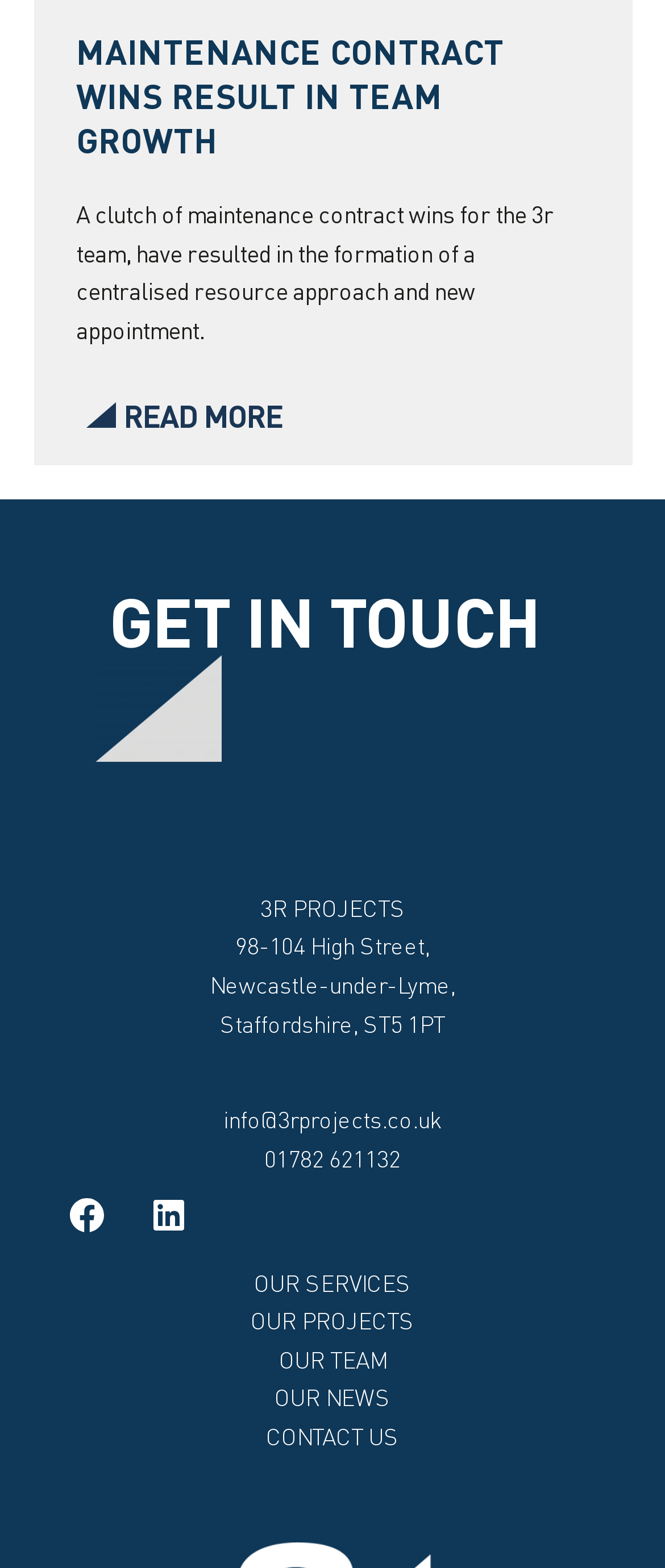How many social media links are there?
Based on the image content, provide your answer in one word or a short phrase.

2